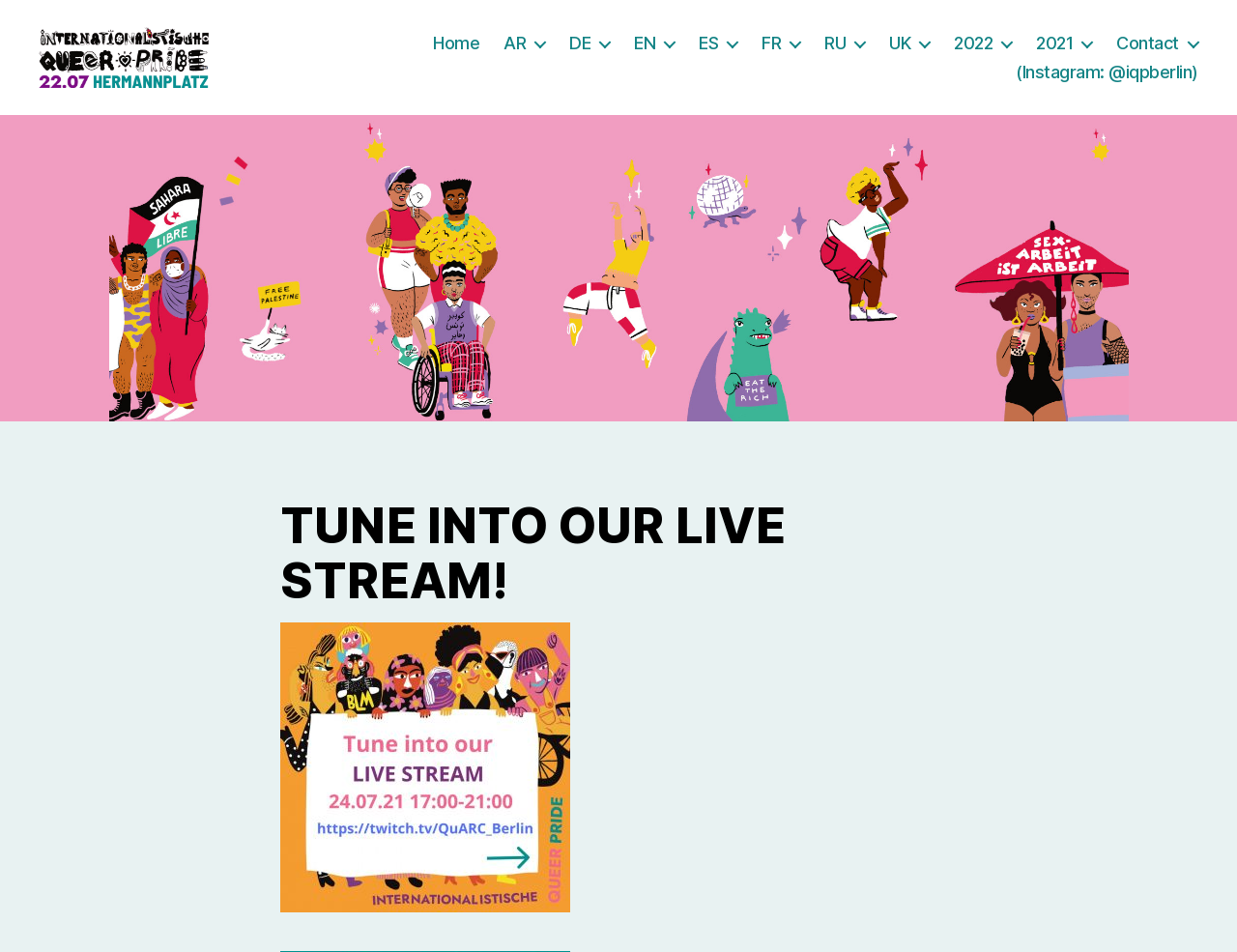Specify the bounding box coordinates of the area that needs to be clicked to achieve the following instruction: "Click on the Internationalist Queer Pride Berlin link".

[0.031, 0.028, 0.215, 0.12]